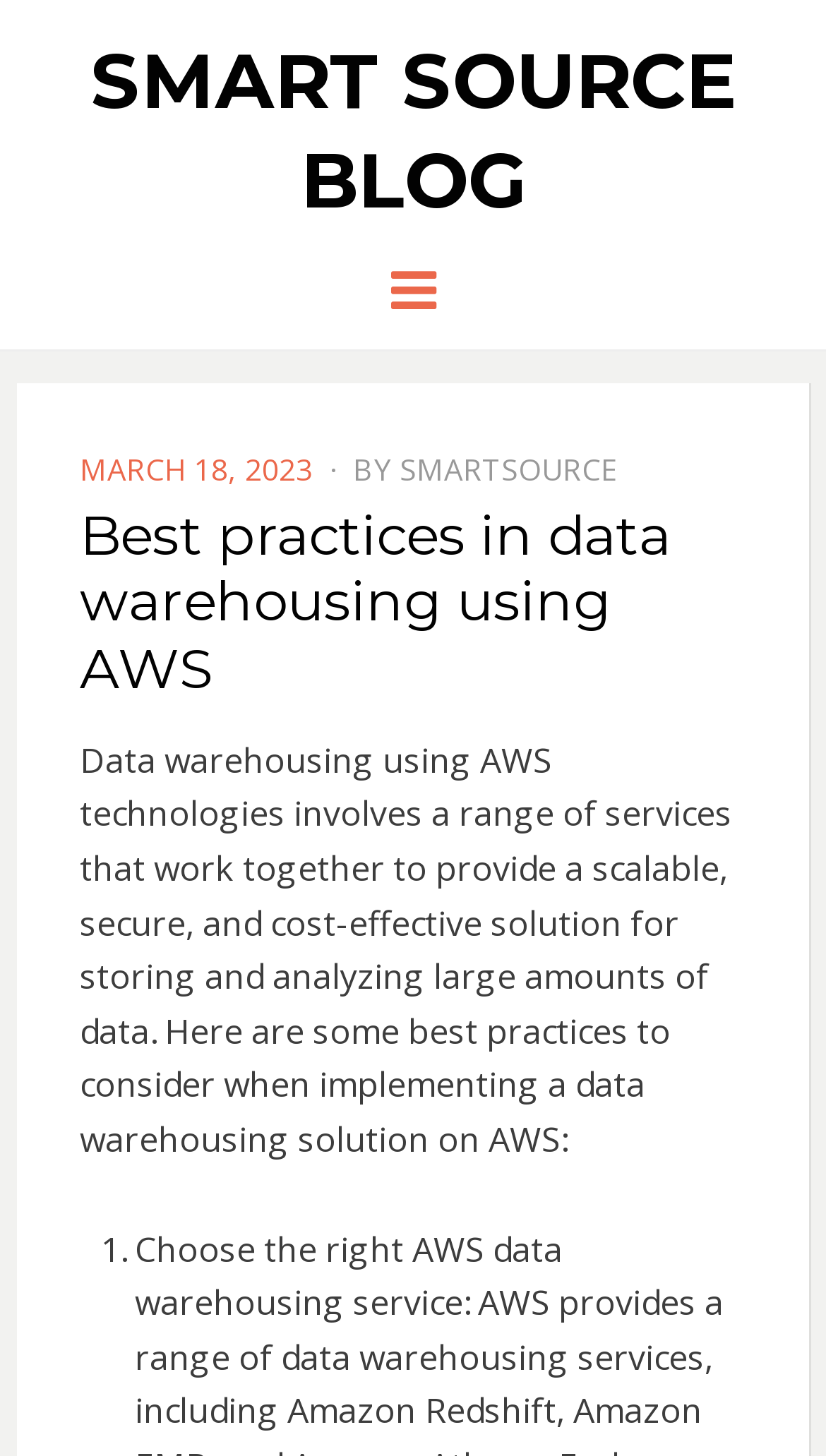Find the coordinates for the bounding box of the element with this description: "Smart Source Blog".

[0.109, 0.023, 0.891, 0.155]